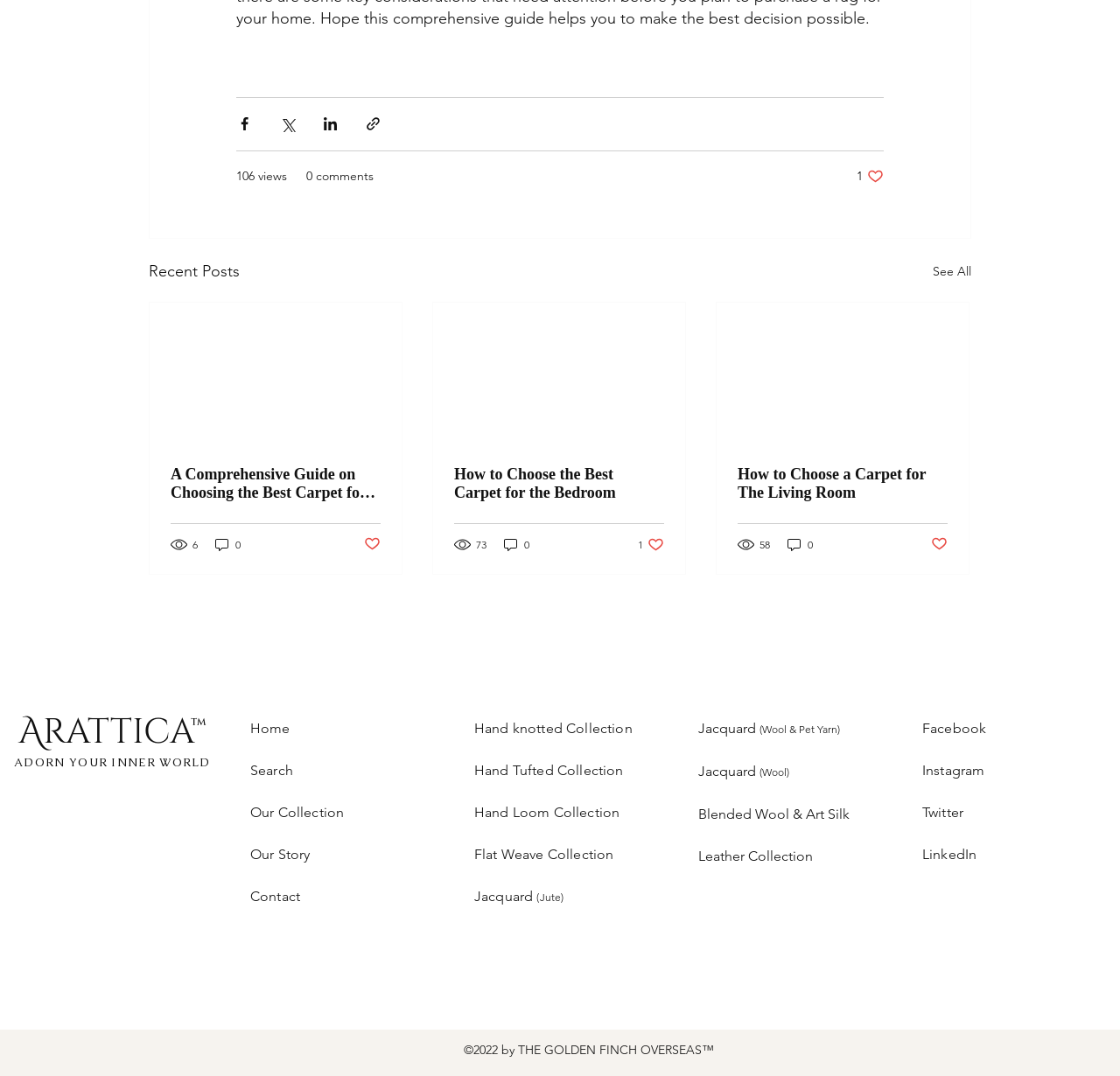What is the copyright year of the webpage?
Please provide a single word or phrase answer based on the image.

2022